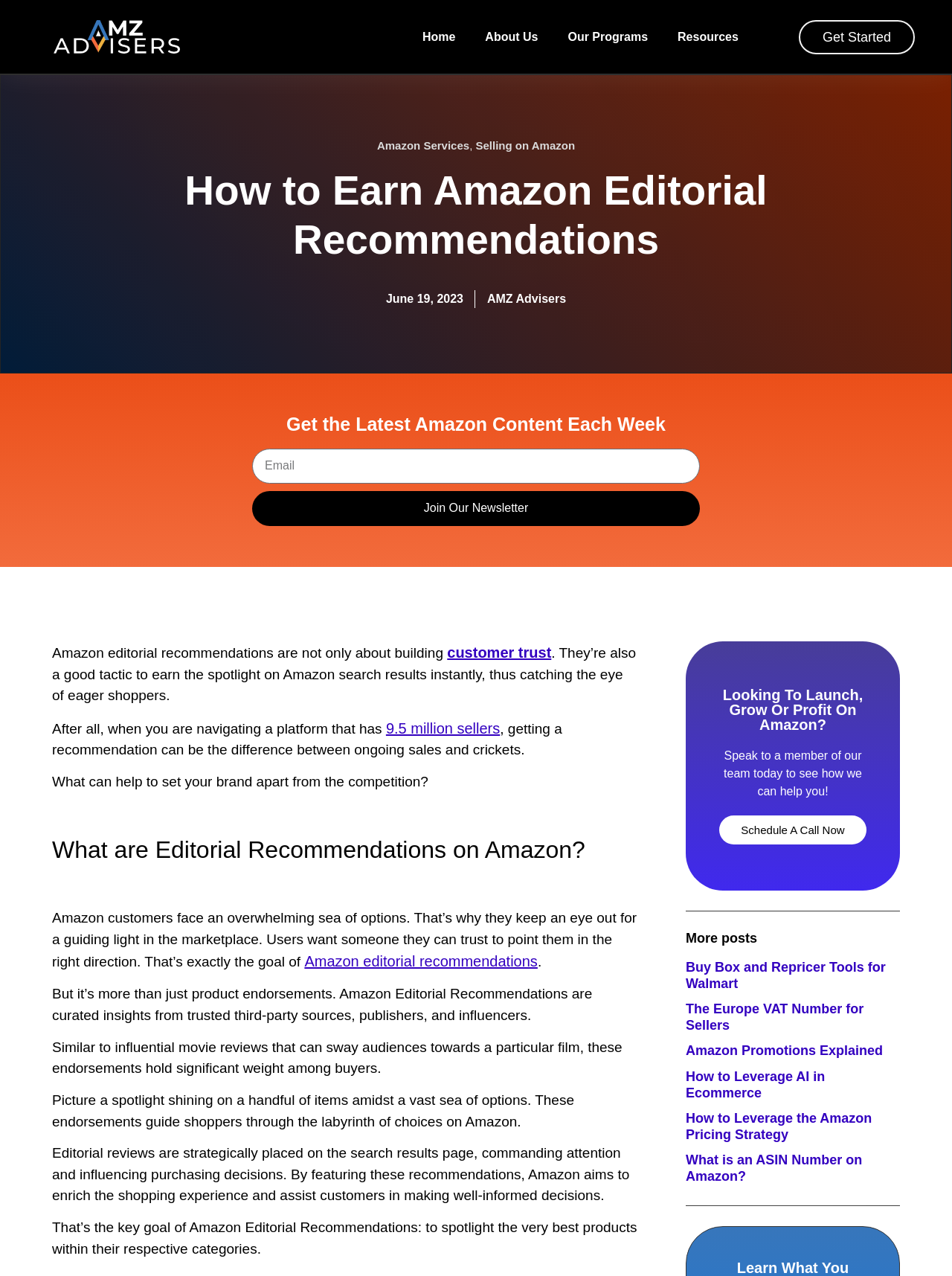How many sellers are on Amazon?
Please give a detailed answer to the question using the information shown in the image.

The webpage mentions that when navigating a platform that has 9.5 million sellers, getting a recommendation can be the difference between ongoing sales and crickets.